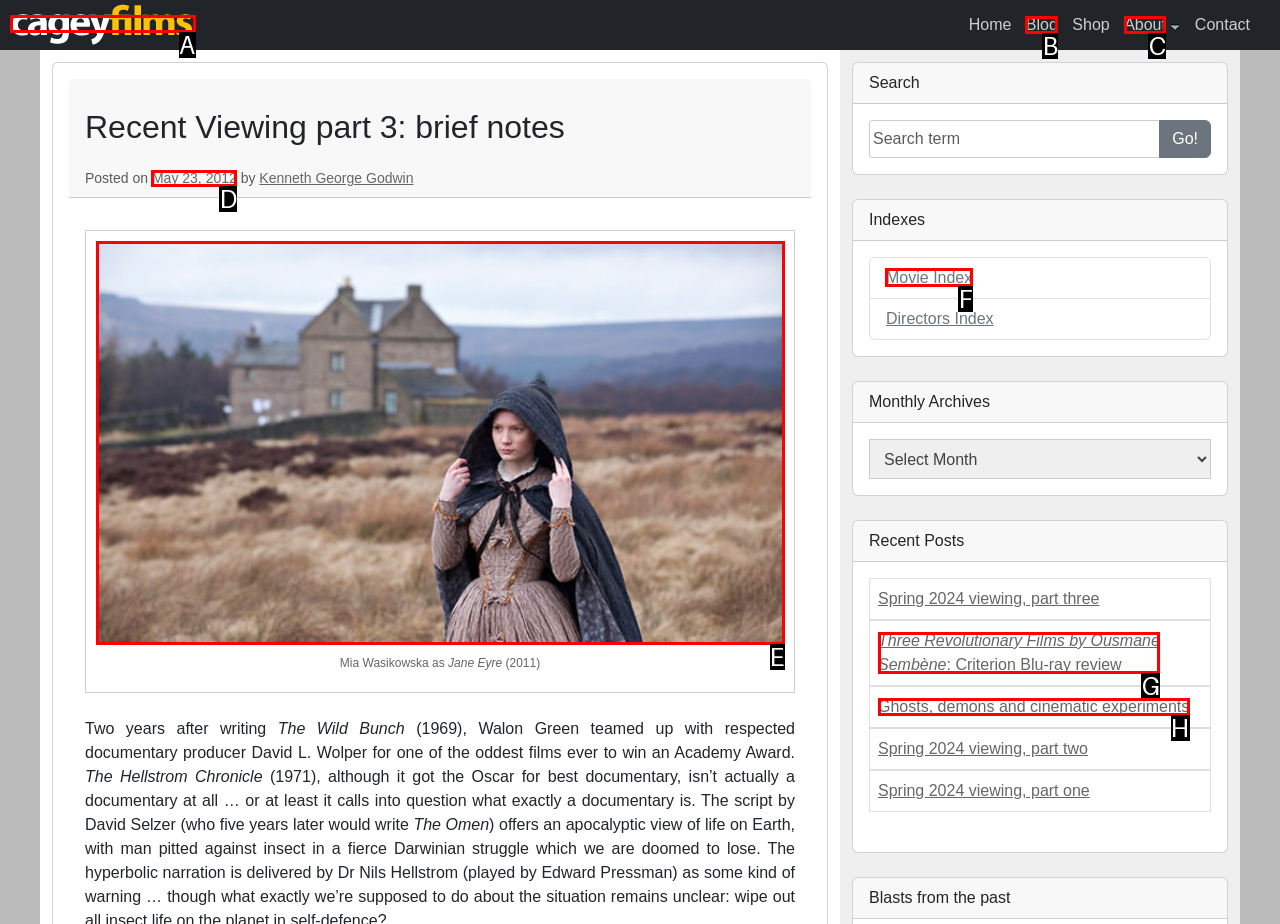Which HTML element should be clicked to fulfill the following task: View the 'Movie Index'?
Reply with the letter of the appropriate option from the choices given.

F